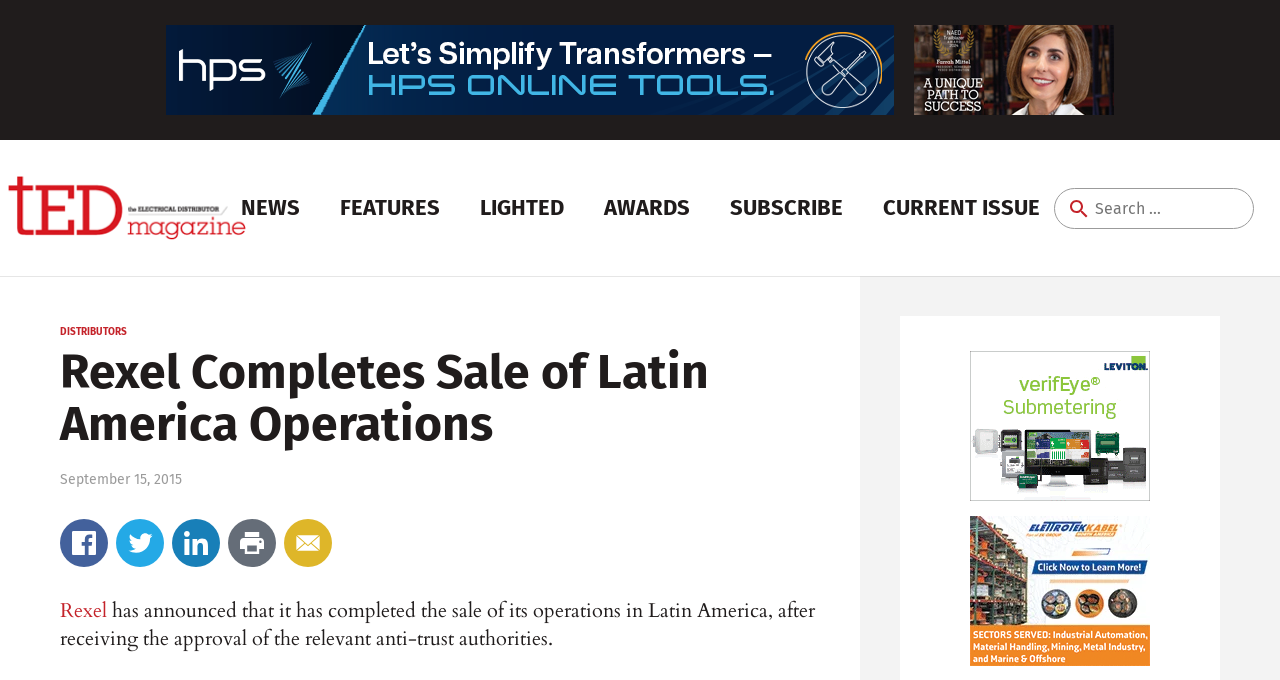What is the category of the news article?
Please answer the question with a detailed response using the information from the screenshot.

I determined the category of the news article by looking at the heading 'DISTRIBUTORS' which is located above the article title 'Rexel Completes Sale of Latin America Operations'.